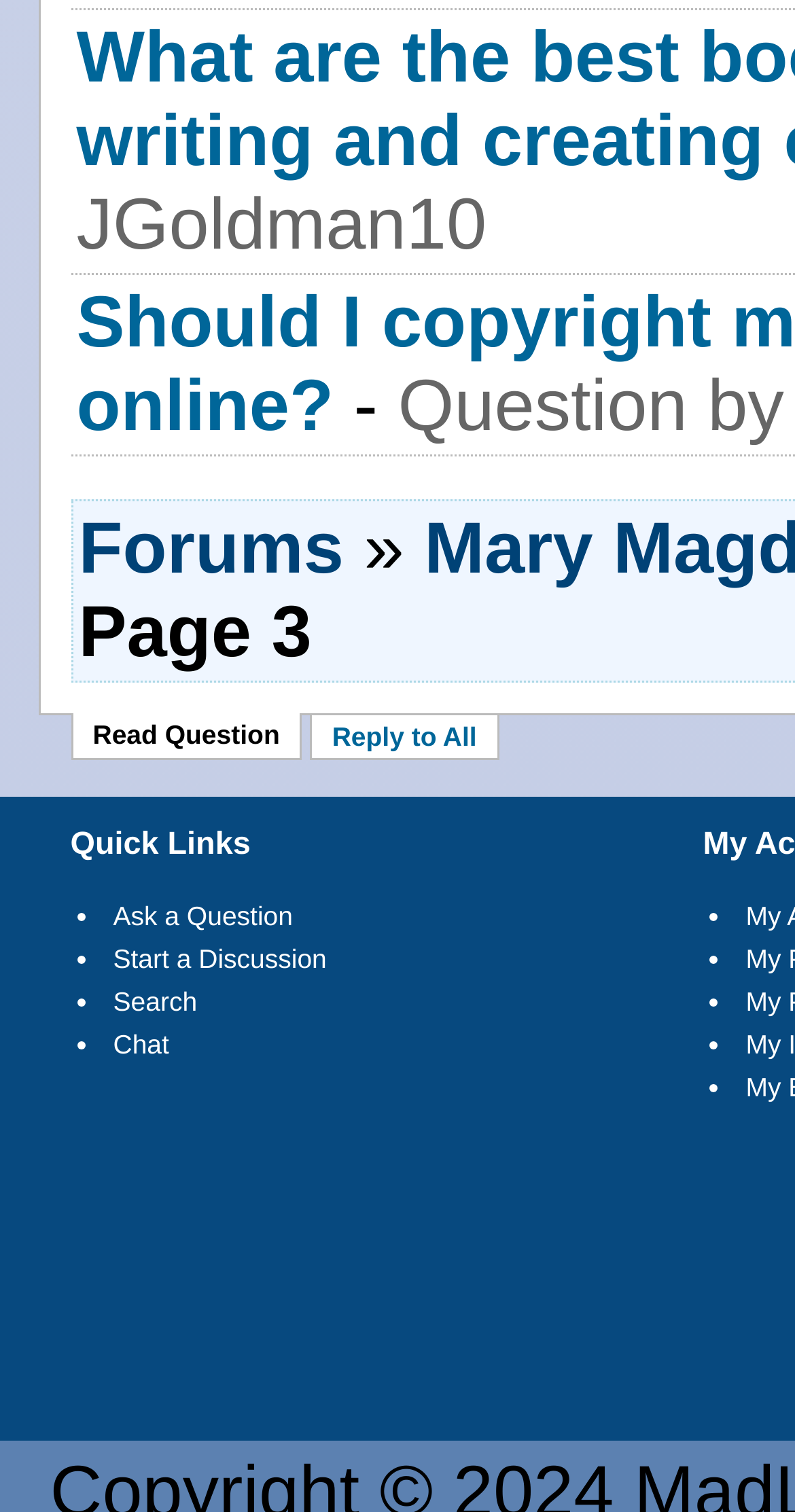What is the purpose of the 'Reply to All' link?
Provide a detailed answer to the question using information from the image.

The purpose of the 'Reply to All' link can be inferred from its text content and its position on the page. It is likely that this link is part of a discussion or question-answering system, and clicking on it would allow the user to reply to all participants in the discussion.